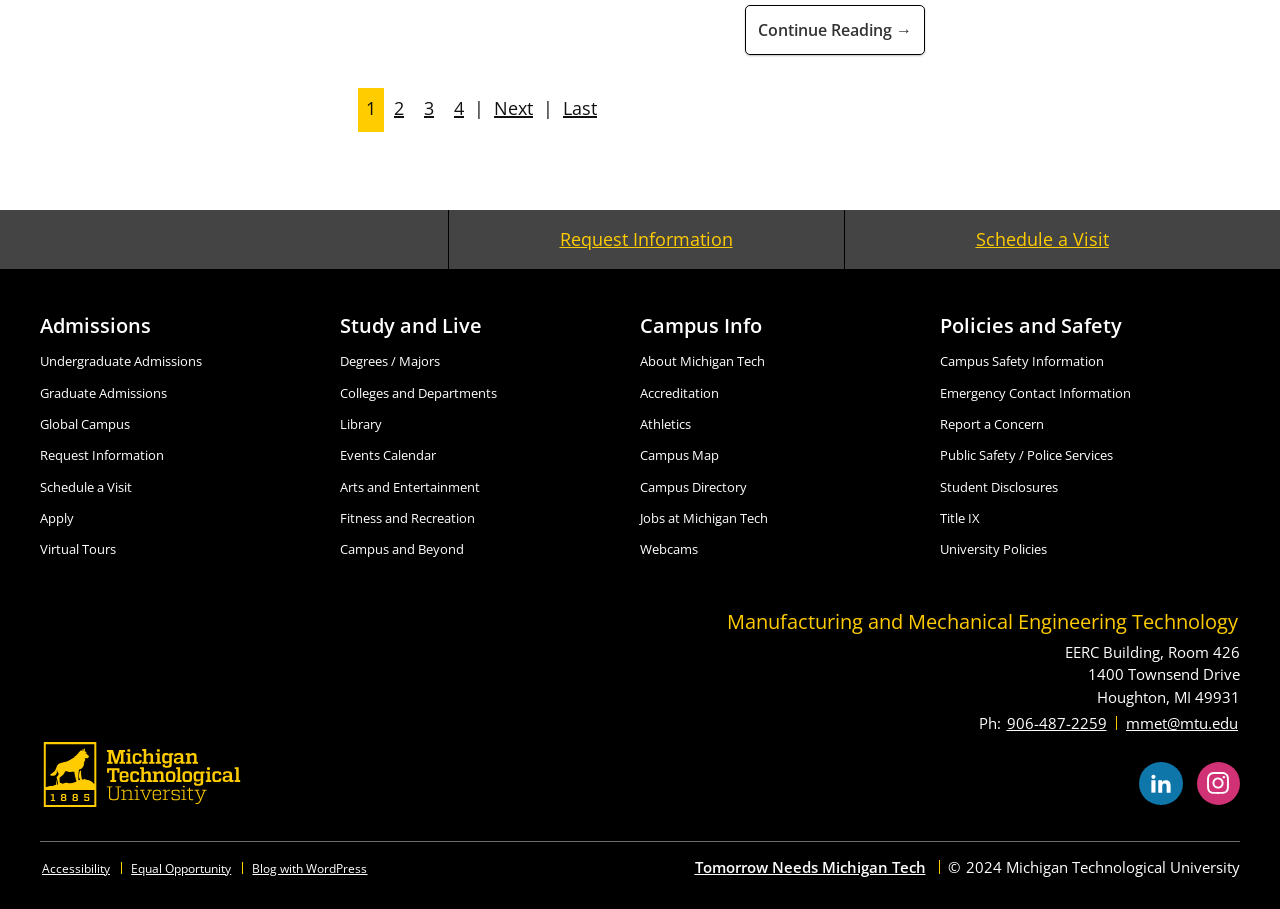What is the address of the EERC Building?
Look at the screenshot and respond with a single word or phrase.

1400 Townsend Drive